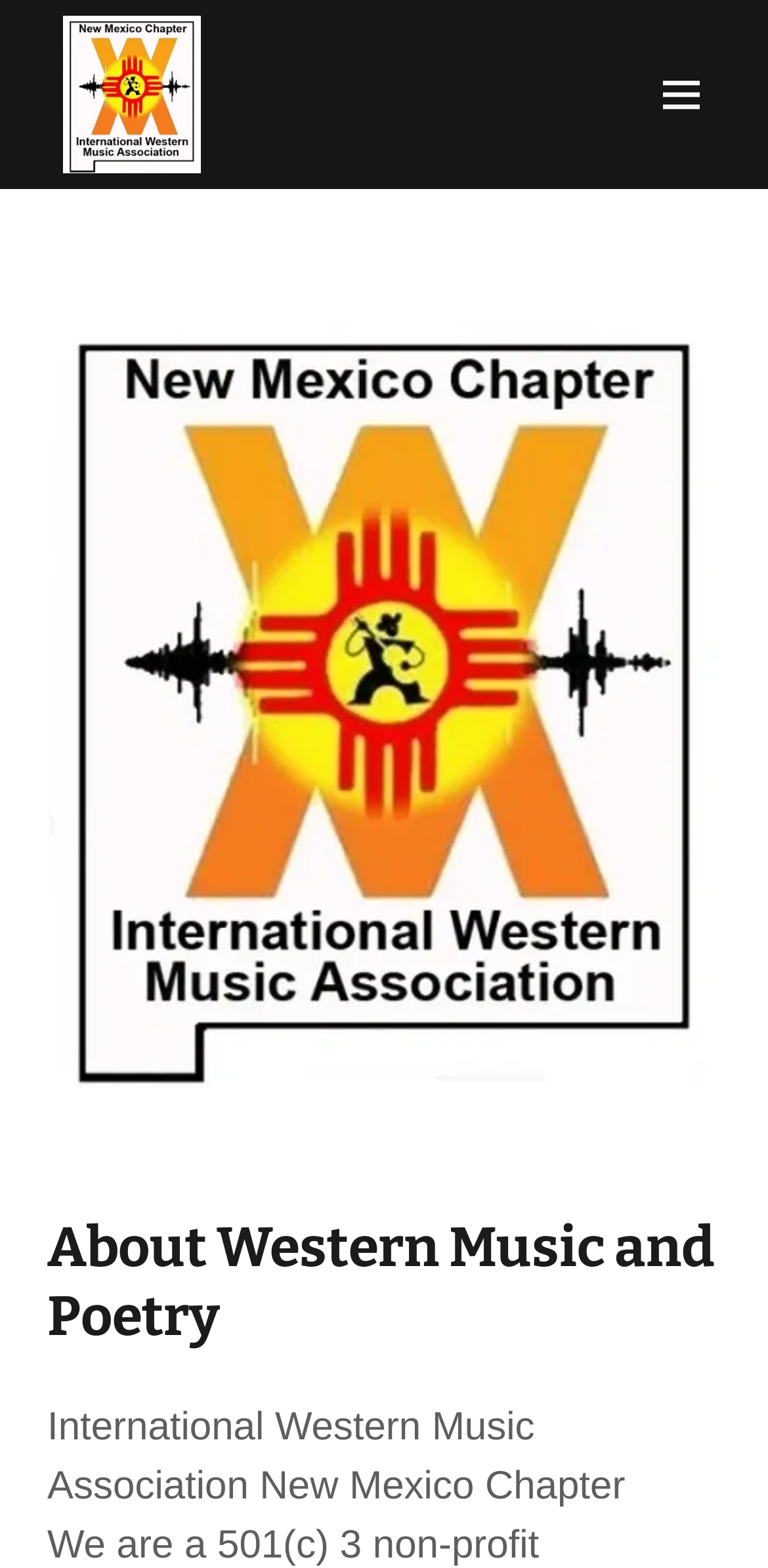What is the topic of the heading?
Answer the question using a single word or phrase, according to the image.

Western Music and Poetry